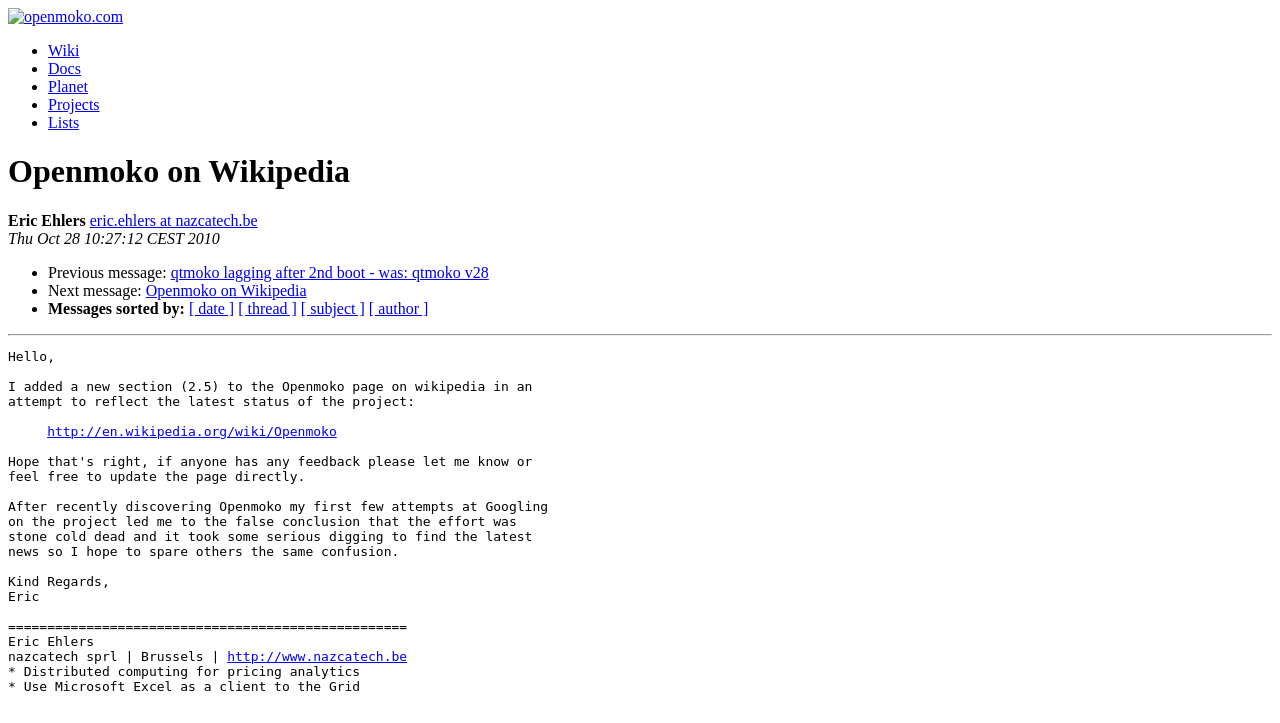Respond with a single word or phrase for the following question: 
What is the date of the message?

Thu Oct 28 10:27:12 CEST 2010